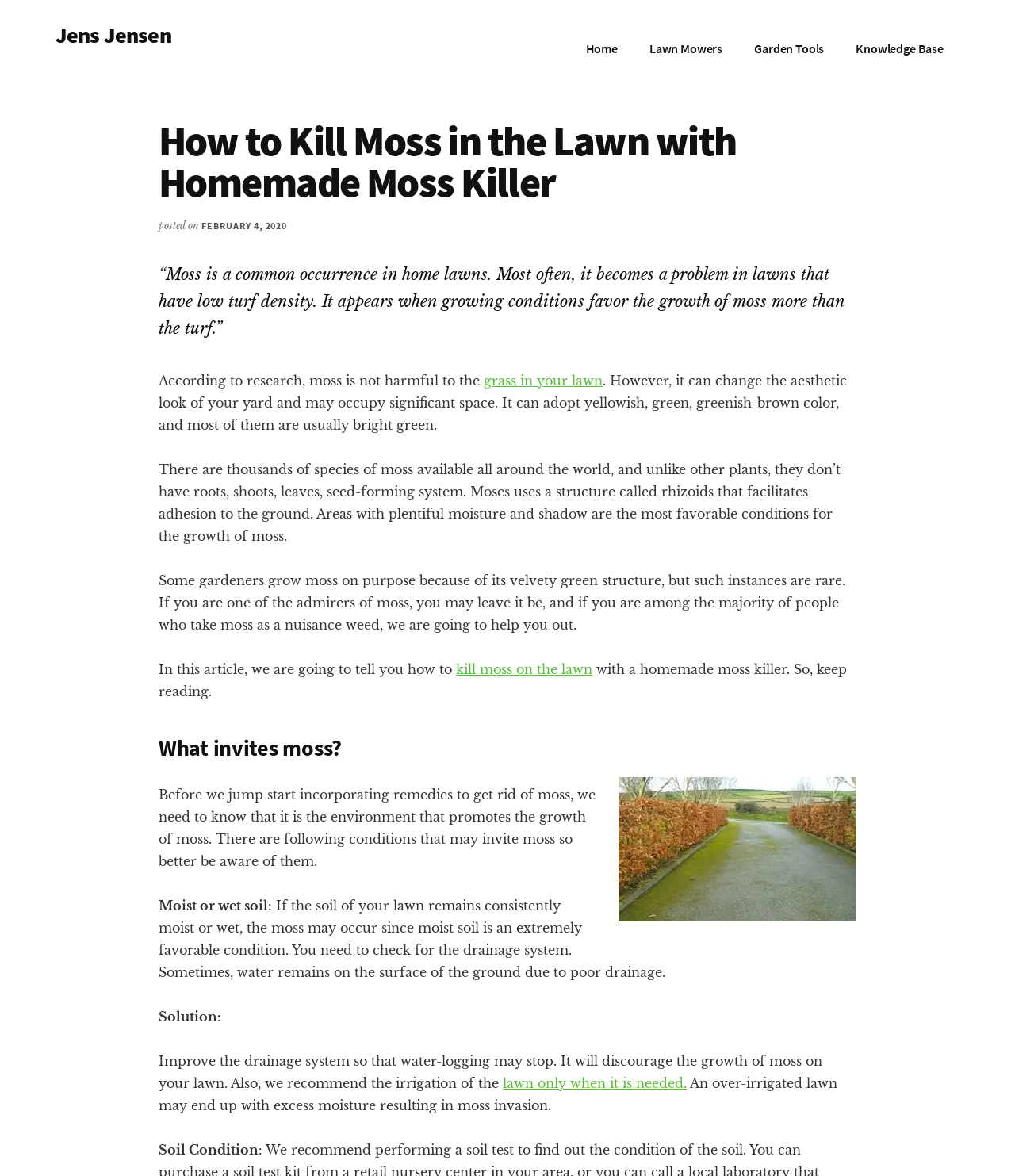Show the bounding box coordinates of the element that should be clicked to complete the task: "Click the 'grass in your lawn' link".

[0.477, 0.317, 0.594, 0.33]